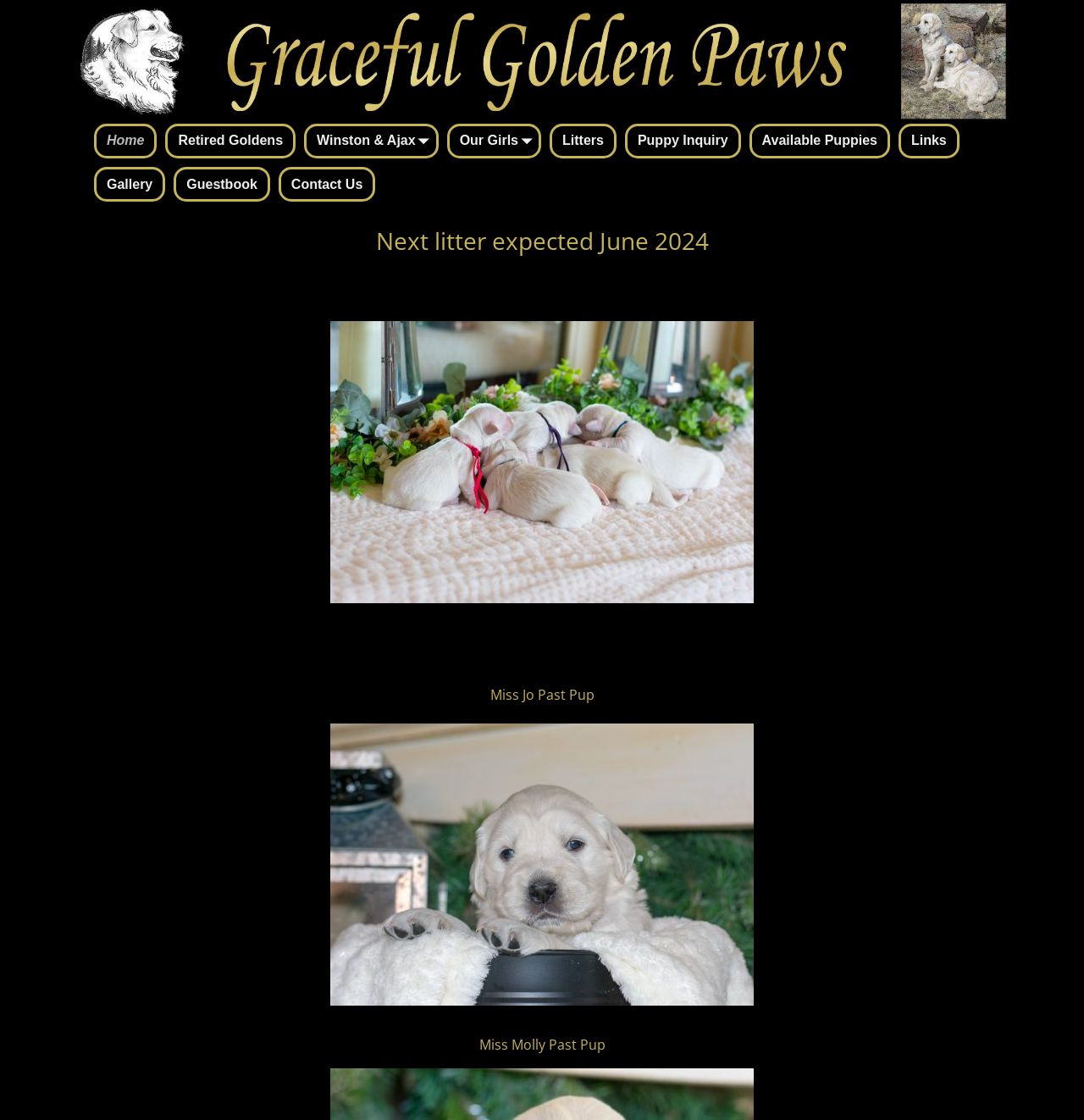Please identify the bounding box coordinates of the element's region that should be clicked to execute the following instruction: "check available puppies". The bounding box coordinates must be four float numbers between 0 and 1, i.e., [left, top, right, bottom].

[0.691, 0.11, 0.821, 0.141]